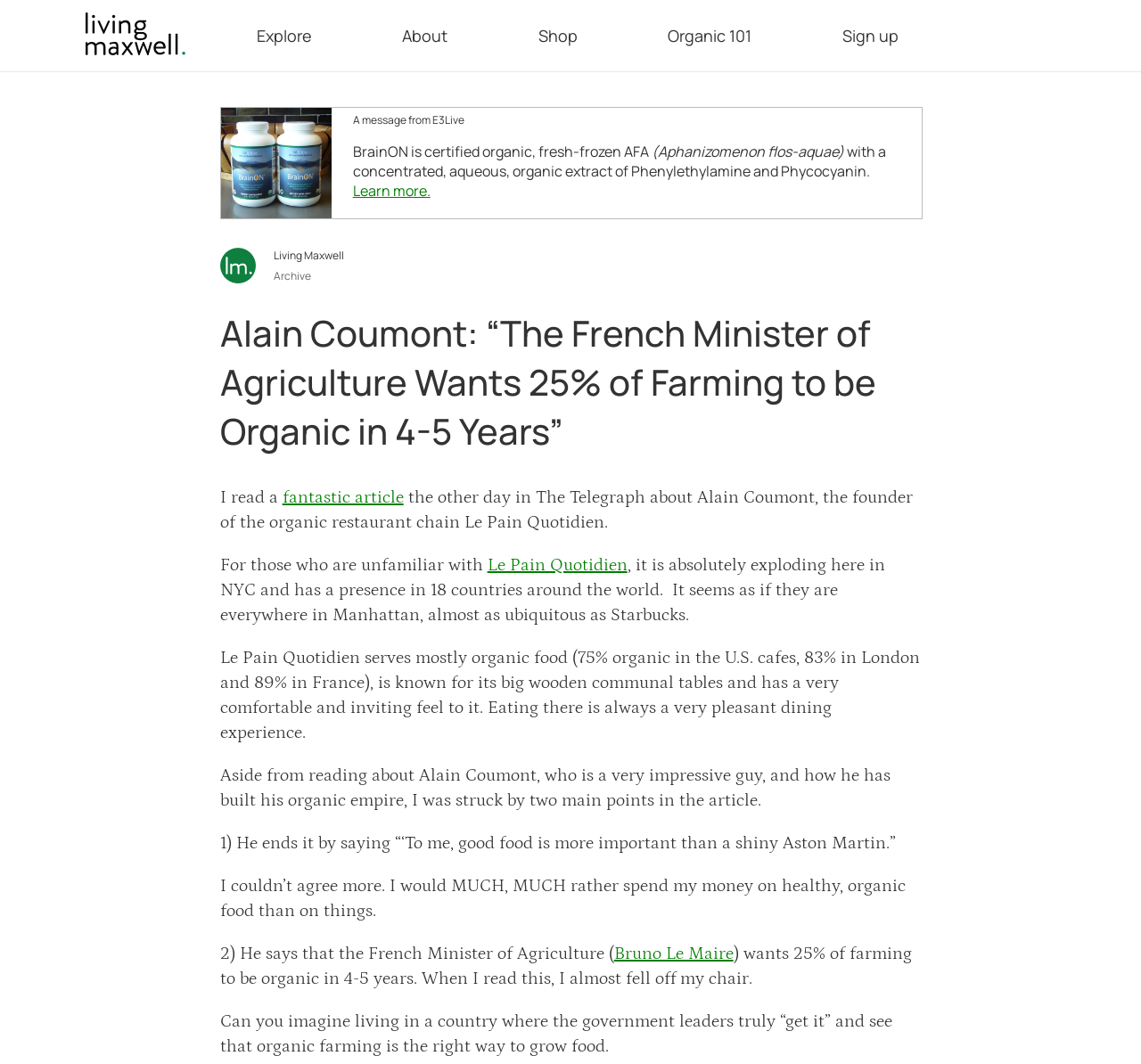Find the bounding box coordinates for the area you need to click to carry out the instruction: "Read the article about Alain Coumont". The coordinates should be four float numbers between 0 and 1, indicated as [left, top, right, bottom].

[0.247, 0.458, 0.354, 0.477]